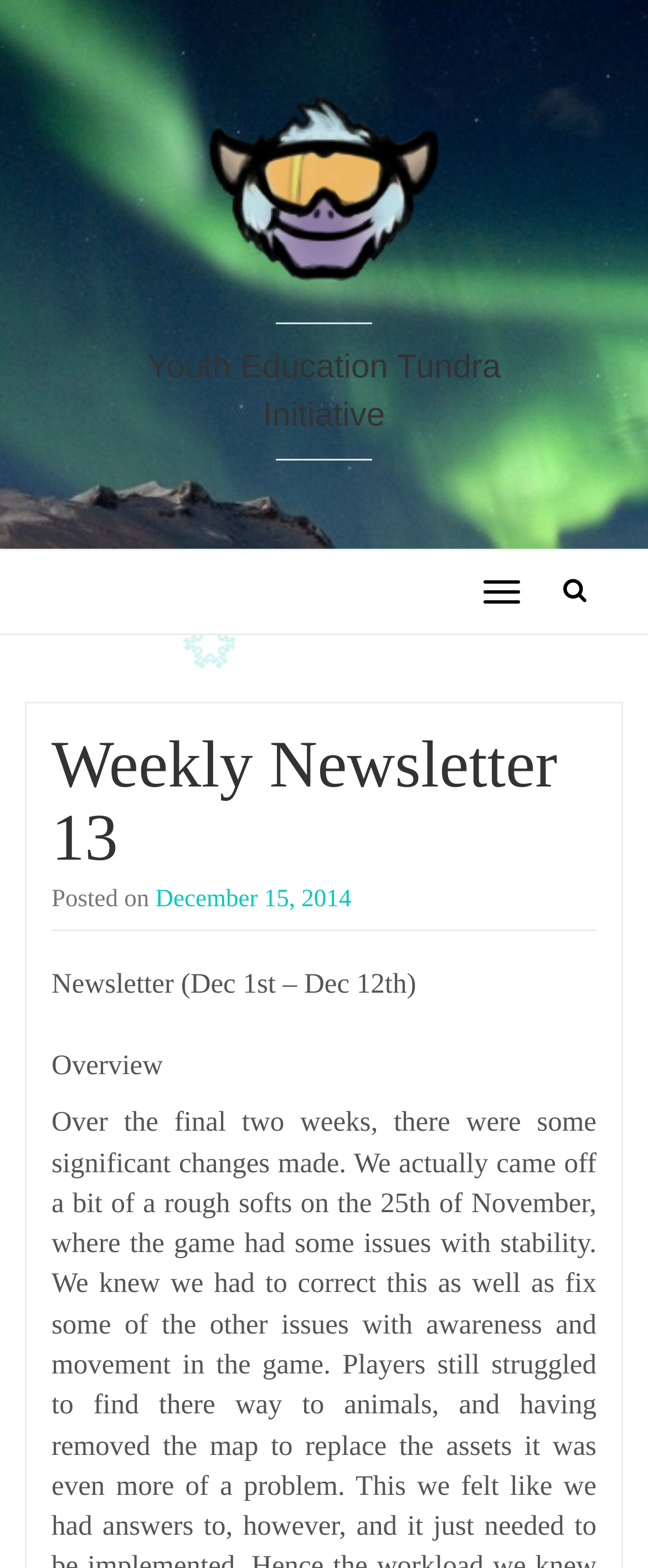What is the title of the newsletter?
Look at the image and respond with a single word or a short phrase.

Weekly Newsletter 13